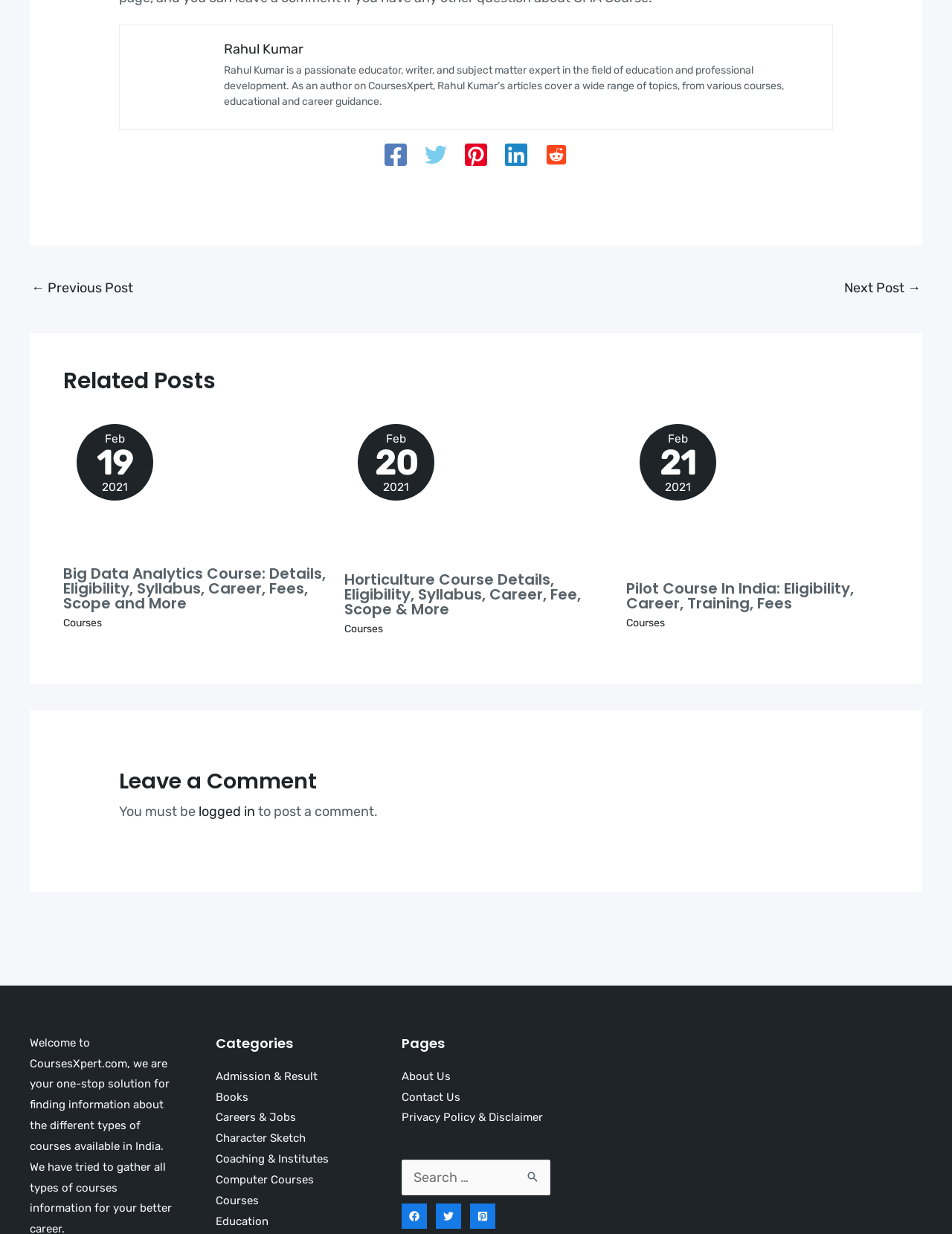Consider the image and give a detailed and elaborate answer to the question: 
How many categories are listed?

There are ten categories listed at the bottom of the page, which are Admission & Result, Books, Careers & Jobs, Character Sketch, Coaching & Institutes, Computer Courses, Courses, Education, and others.